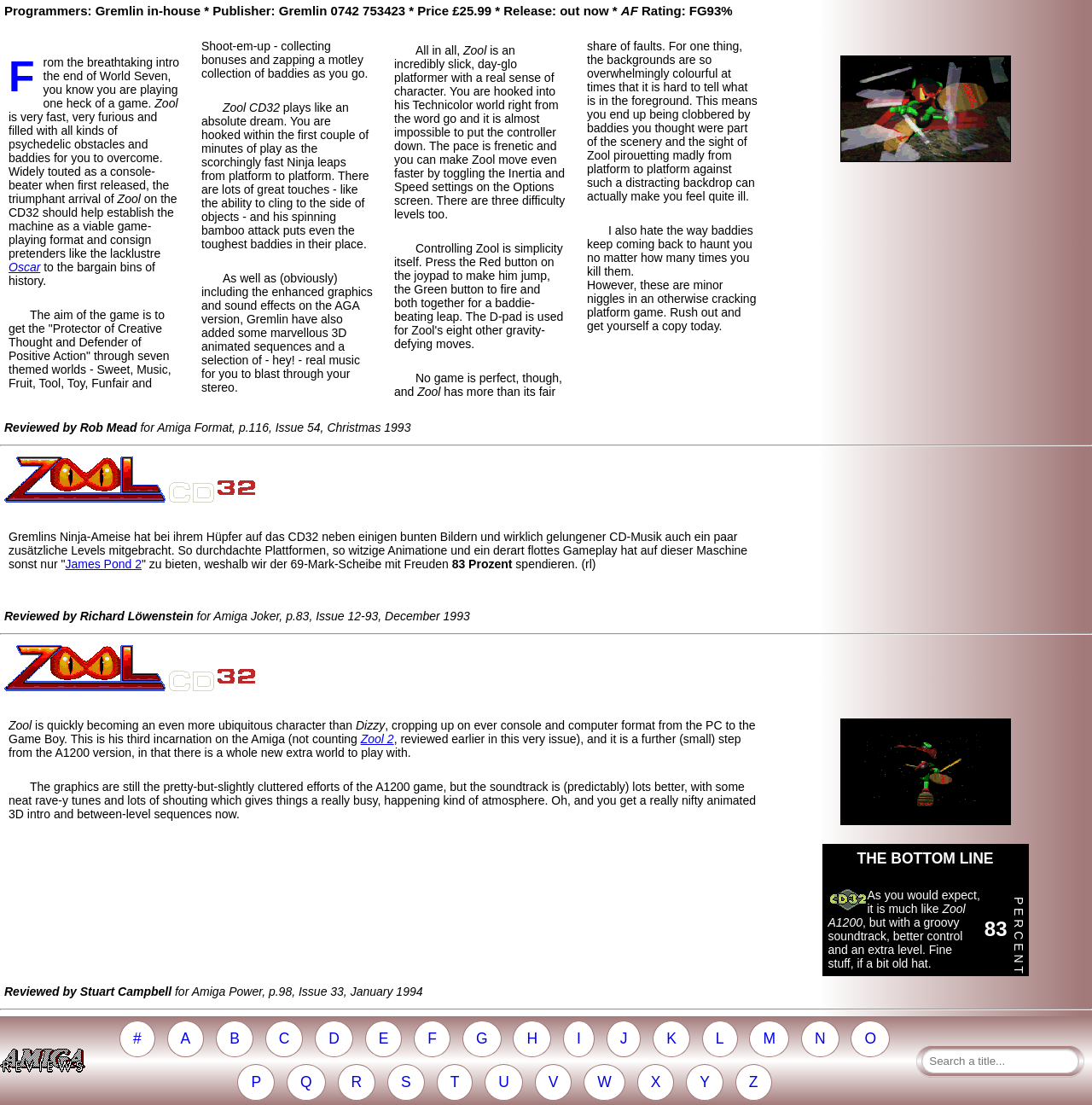Carefully examine the image and provide an in-depth answer to the question: What is the name of the game being reviewed?

The name of the game being reviewed can be found in the heading of the article, which mentions 'Programmers: Gremlin in-house * Publisher: Gremlin 0742 753423 * Price £25.99 * Release: out now * AF Rating: FG93%'. Additionally, the text 'Zool CD32' is mentioned multiple times throughout the article, indicating that the game being reviewed is indeed Zool.